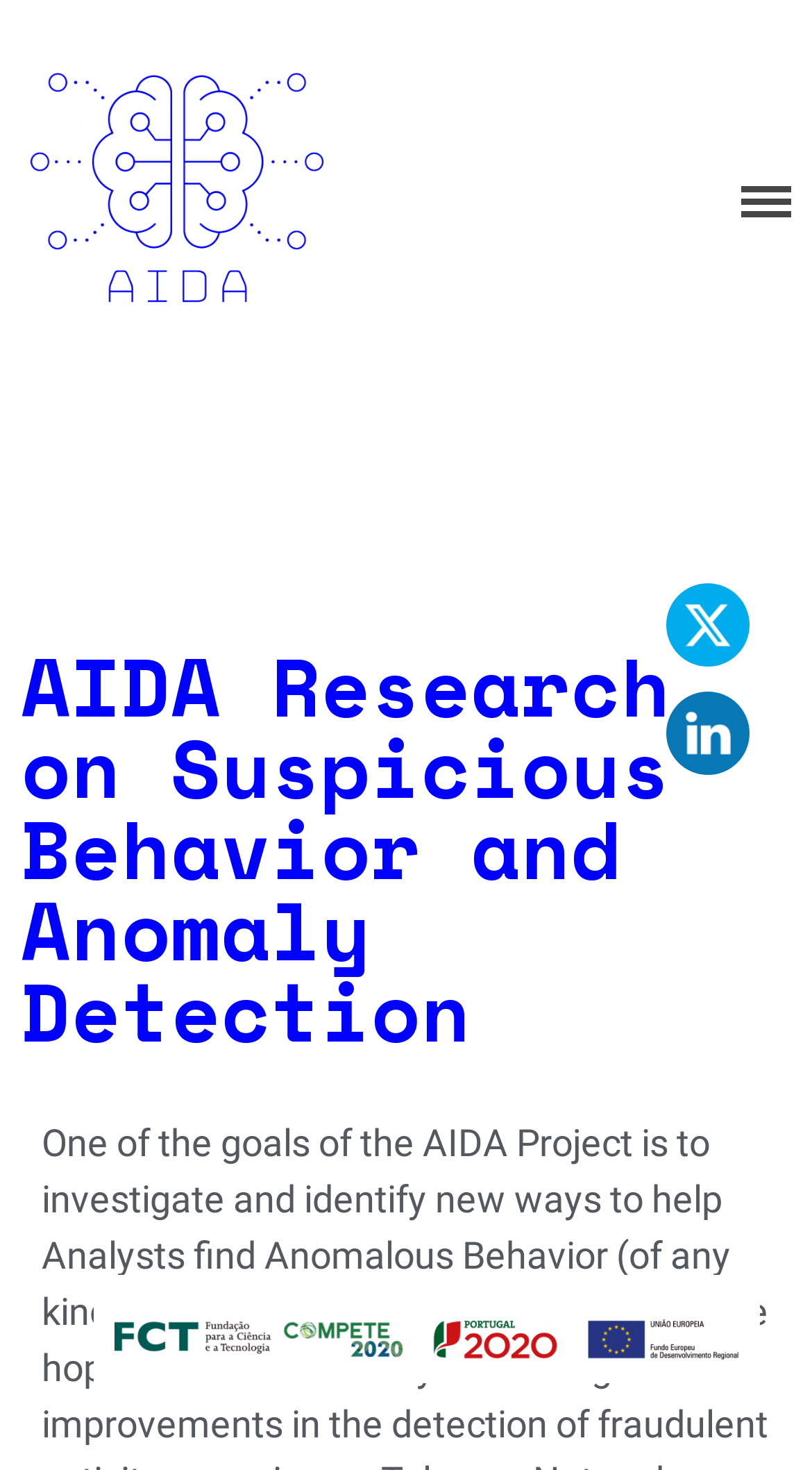Specify the bounding box coordinates of the area to click in order to follow the given instruction: "click on About."

[0.449, 0.064, 0.936, 0.114]